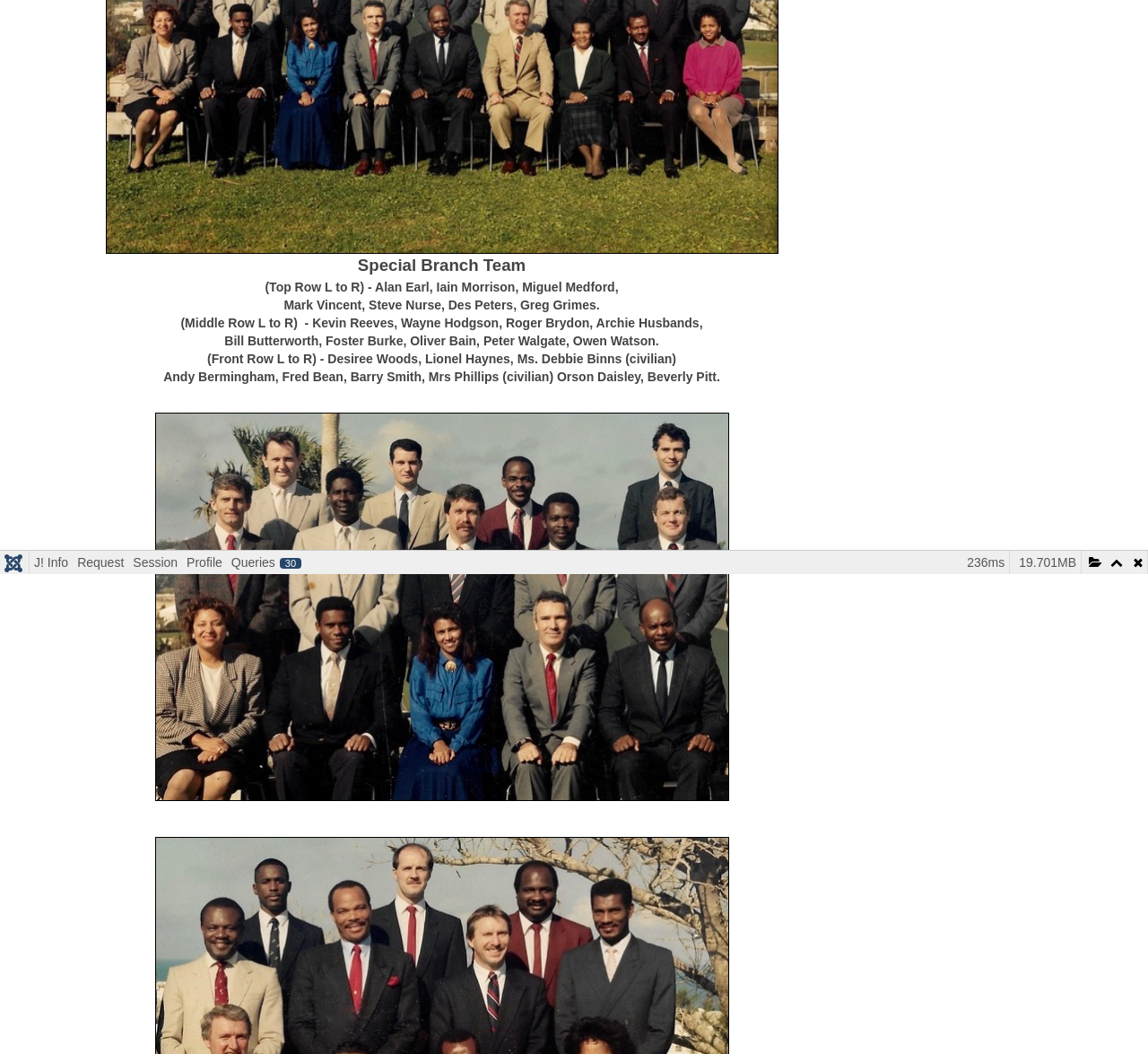Identify the bounding box of the UI element that matches this description: "Request".

[0.063, 0.522, 0.112, 0.544]